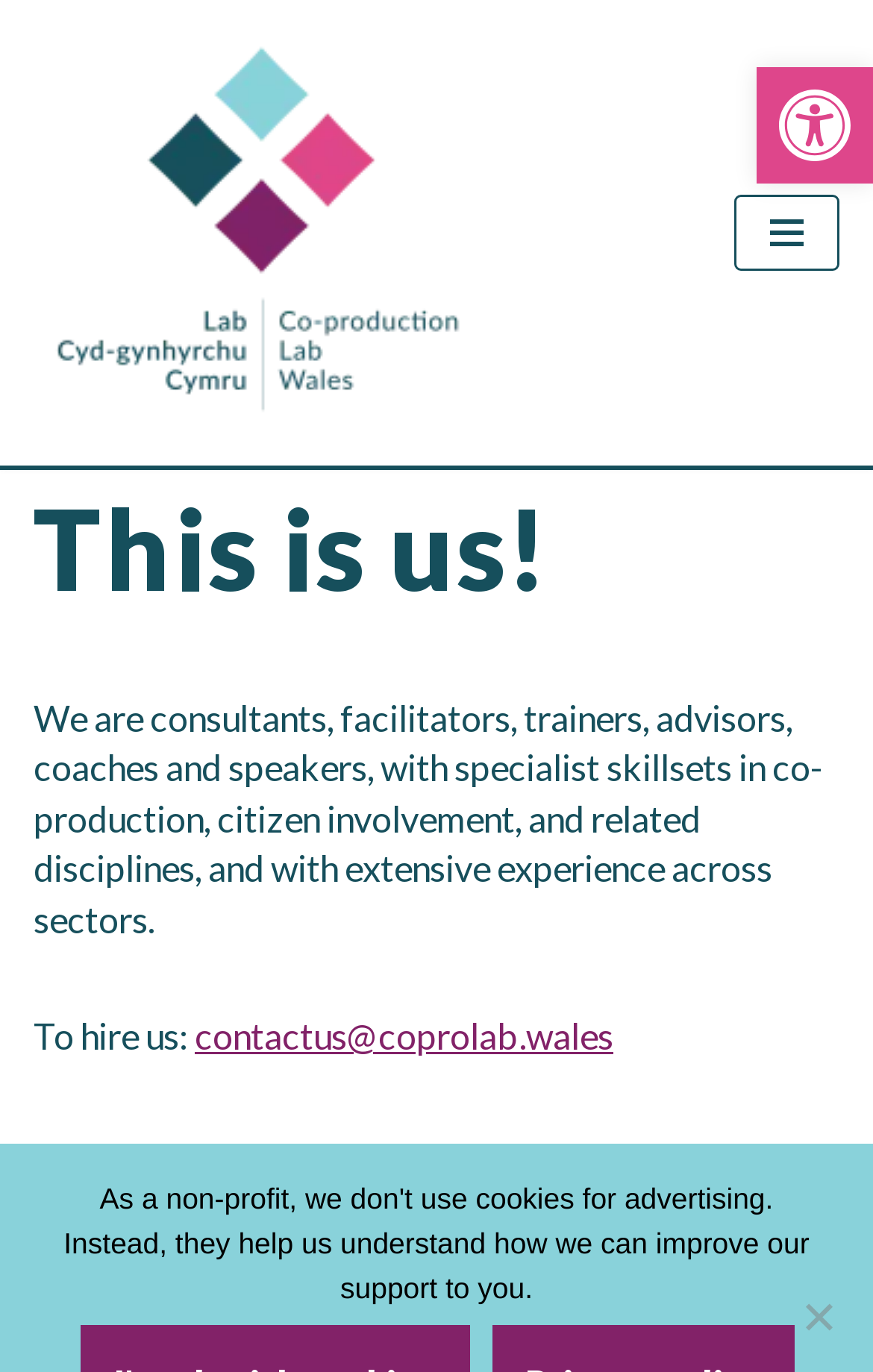How can I contact the team?
Provide a detailed and well-explained answer to the question.

I found the contact information by reading the static text 'To hire us:' and the link element next to it, which contains the email address 'contactus@coprolab.wales'.